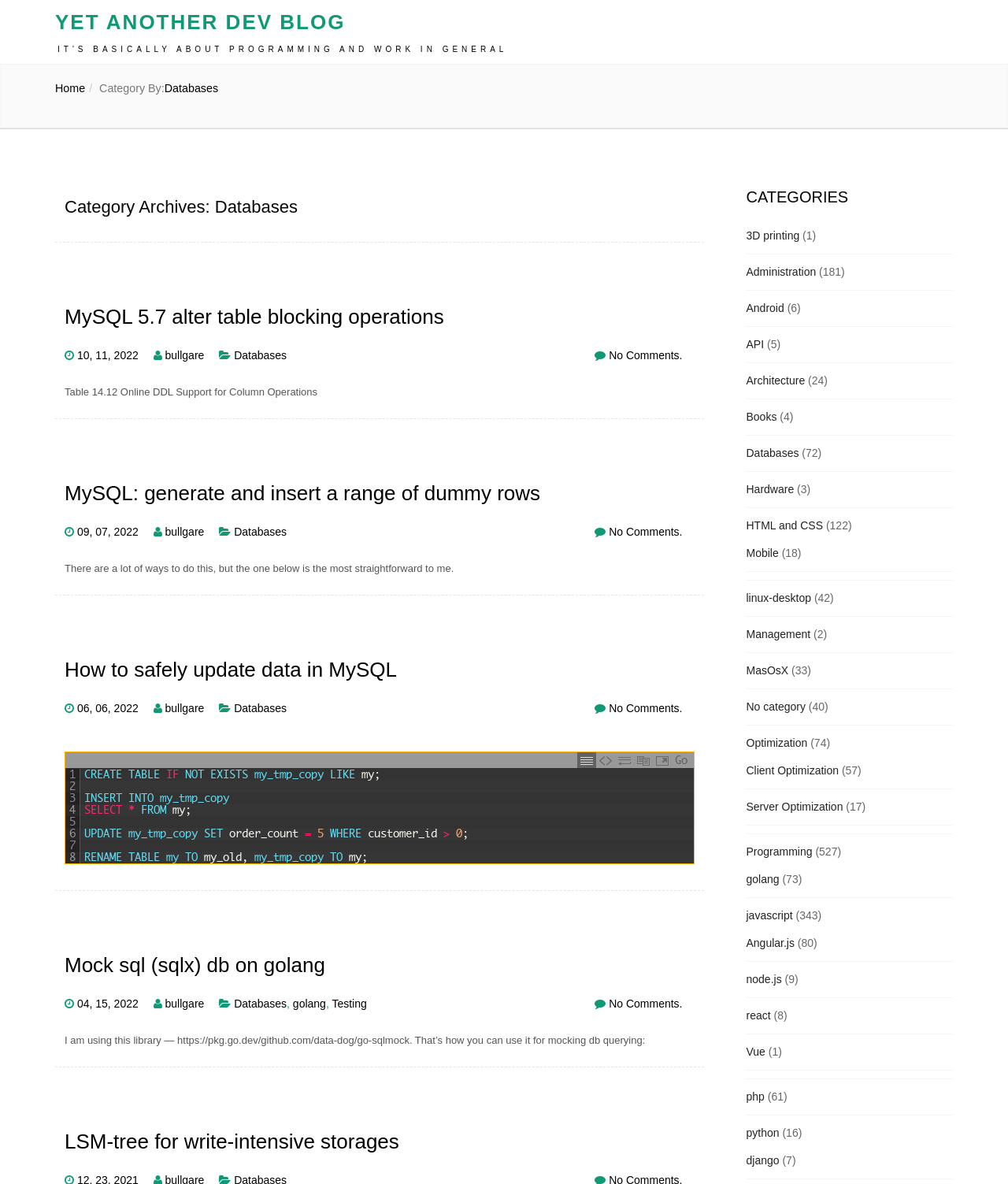Please determine the bounding box coordinates, formatted as (top-left x, top-left y, bottom-right x, bottom-right y), with all values as floating point numbers between 0 and 1. Identify the bounding box of the region described as: 06, 06, 2022

[0.076, 0.593, 0.137, 0.604]